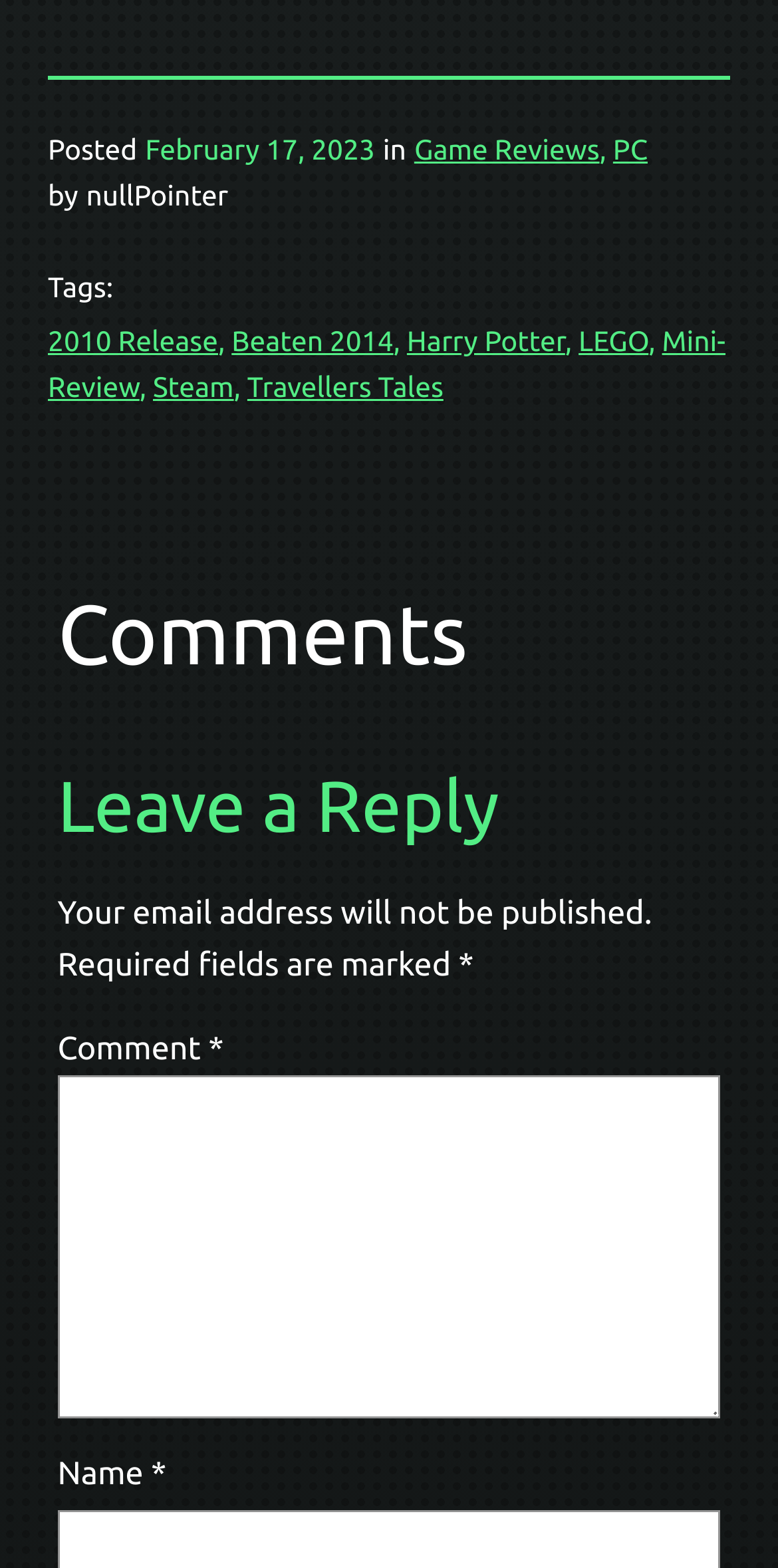Locate the bounding box coordinates of the element that needs to be clicked to carry out the instruction: "Enter your name in the input field". The coordinates should be given as four float numbers ranging from 0 to 1, i.e., [left, top, right, bottom].

[0.074, 0.929, 0.926, 0.952]